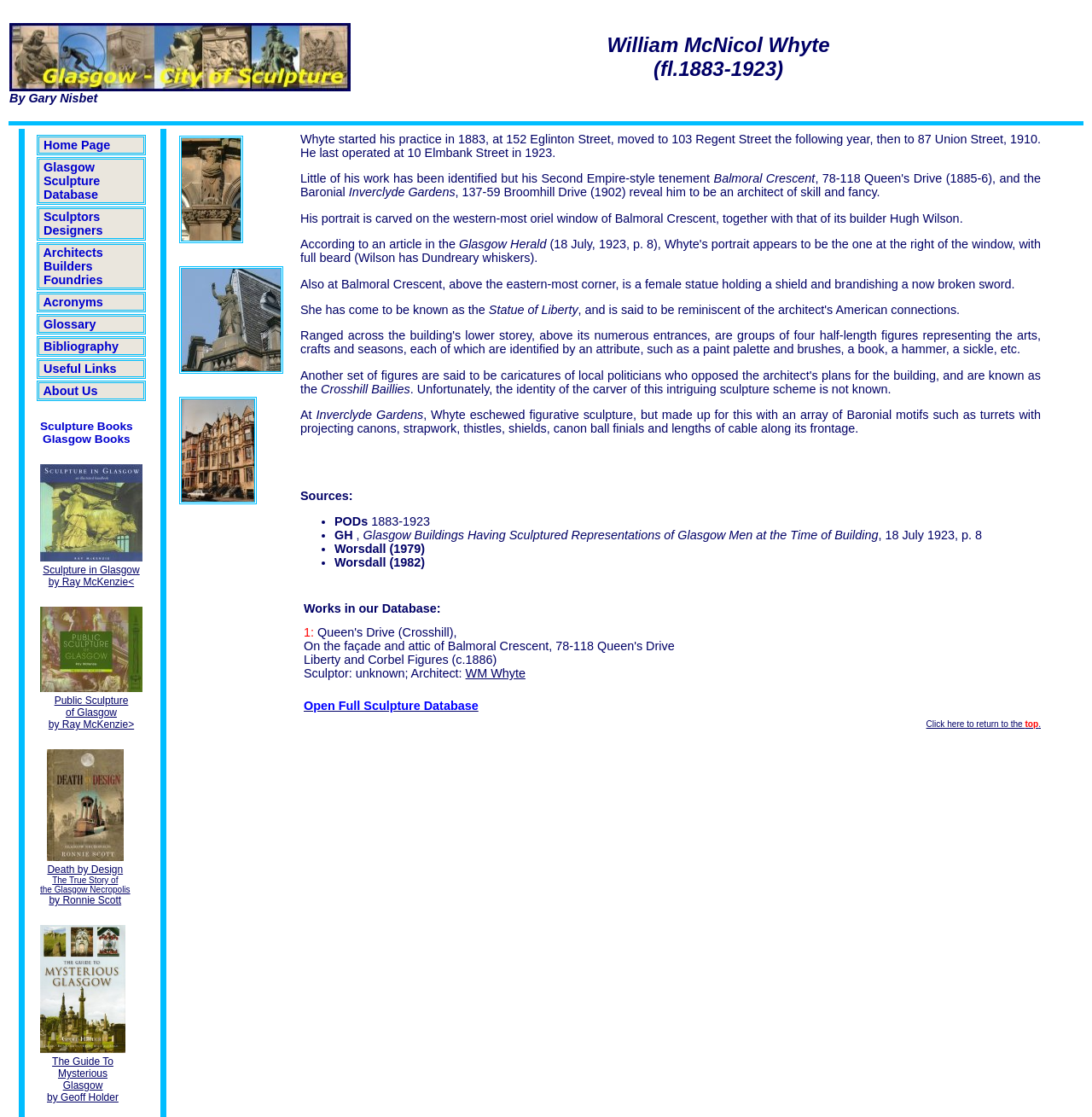Can you determine the bounding box coordinates of the area that needs to be clicked to fulfill the following instruction: "View the image 'Sculpture in Glasgow'"?

[0.037, 0.416, 0.13, 0.503]